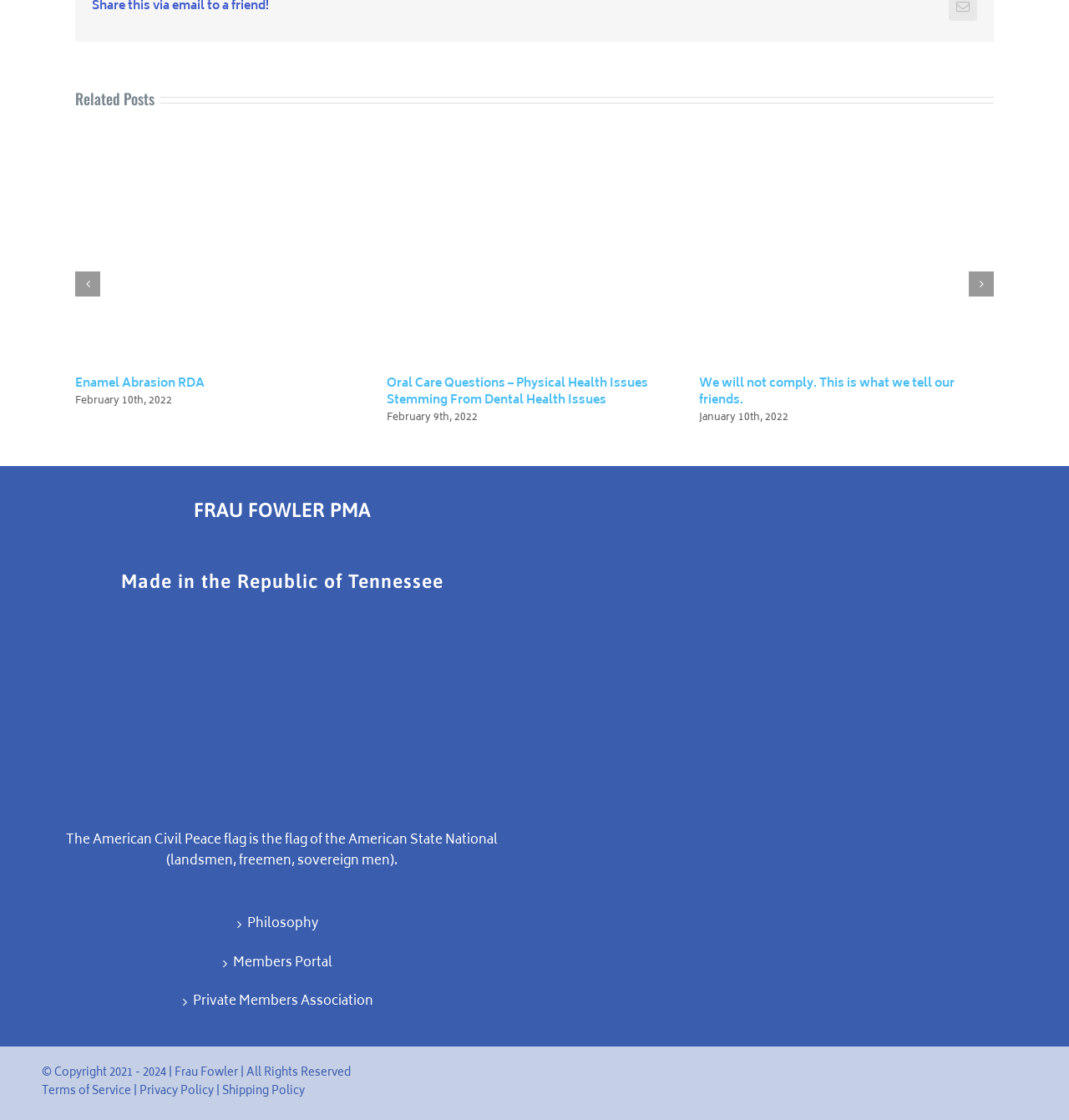Using the element description Members Portal, predict the bounding box coordinates for the UI element. Provide the coordinates in (top-left x, top-left y, bottom-right x, bottom-right y) format with values ranging from 0 to 1.

[0.048, 0.851, 0.48, 0.87]